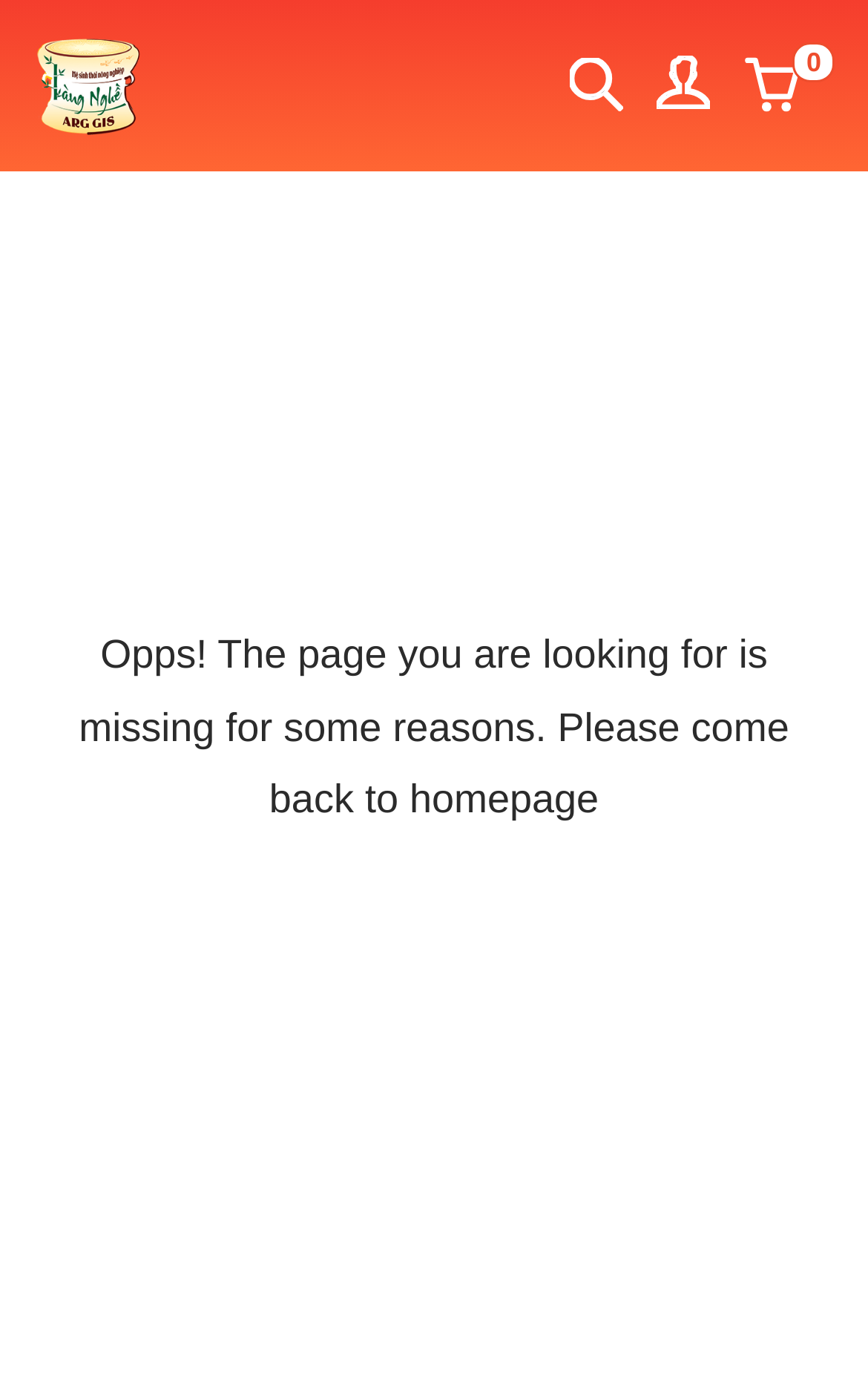What is the function of the 'Skip to navigation' link?
Please answer using one word or phrase, based on the screenshot.

Skip to navigation